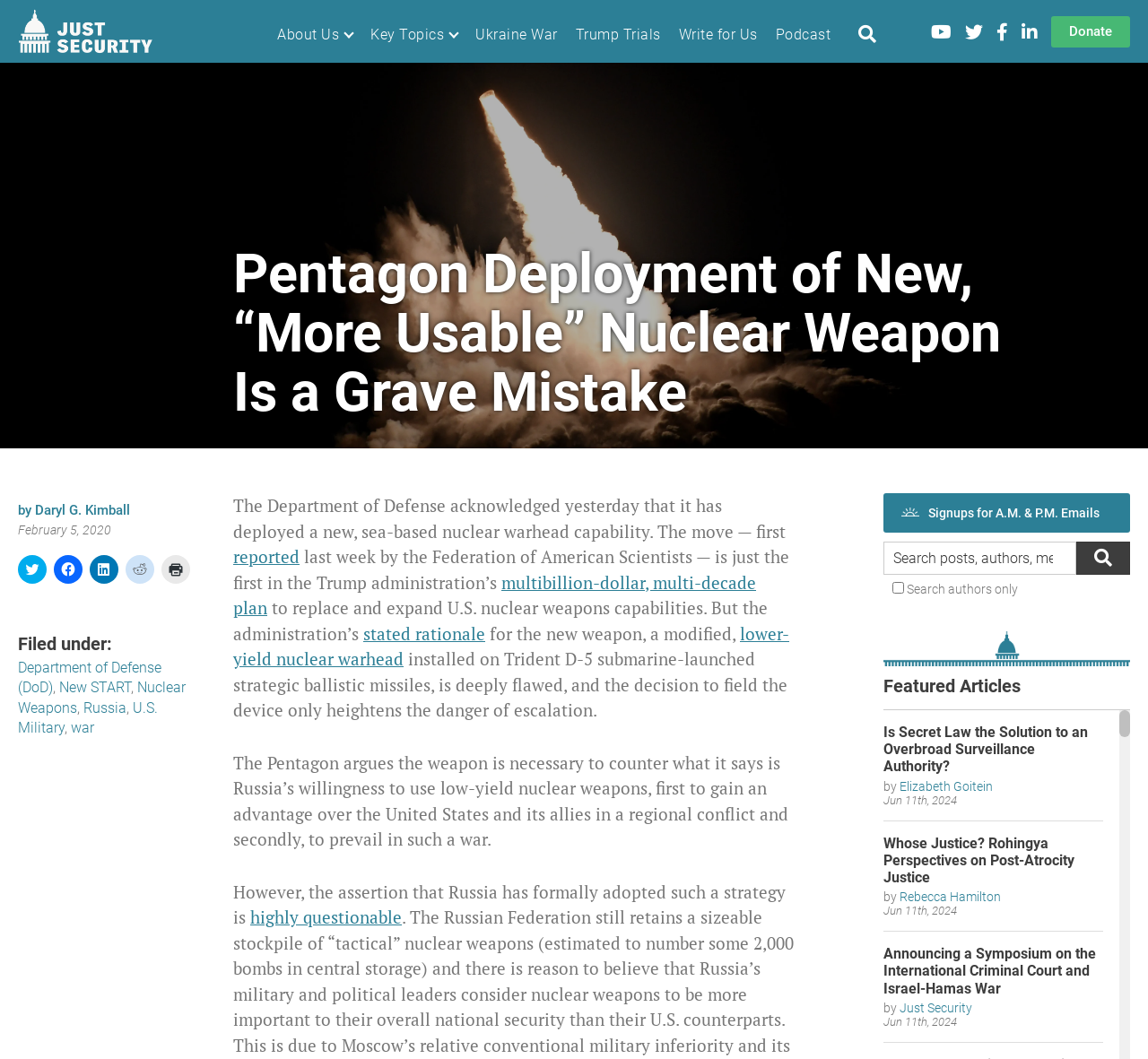Using the description: "Ukraine War", identify the bounding box of the corresponding UI element in the screenshot.

[0.414, 0.025, 0.486, 0.041]